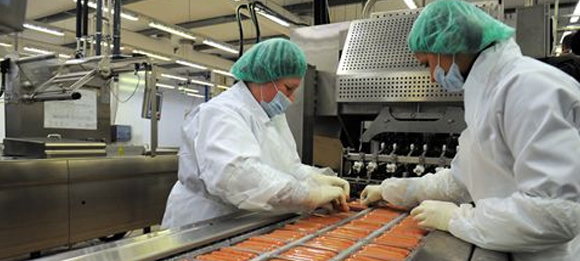Explain the details of the image you are viewing.

In a hygienic food processing environment, two workers clad in protective clothing and face masks are meticulously handling packages of meat products. The scene captures the attention to detail and commitment to safety within a modern factory setting. The workers are positioned at a conveyor belt, focused on ensuring that the products are arranged properly before they proceed further in the production line. The factory is well-lit, emphasizing the clean and organized workspace that is essential for maintaining high standards of food safety and quality. This image reflects the rigorous procedures in place, highlighting the company's dedication to preserving product integrity and ensuring consumer safety through consistent monitoring and testing at every stage of the processing.